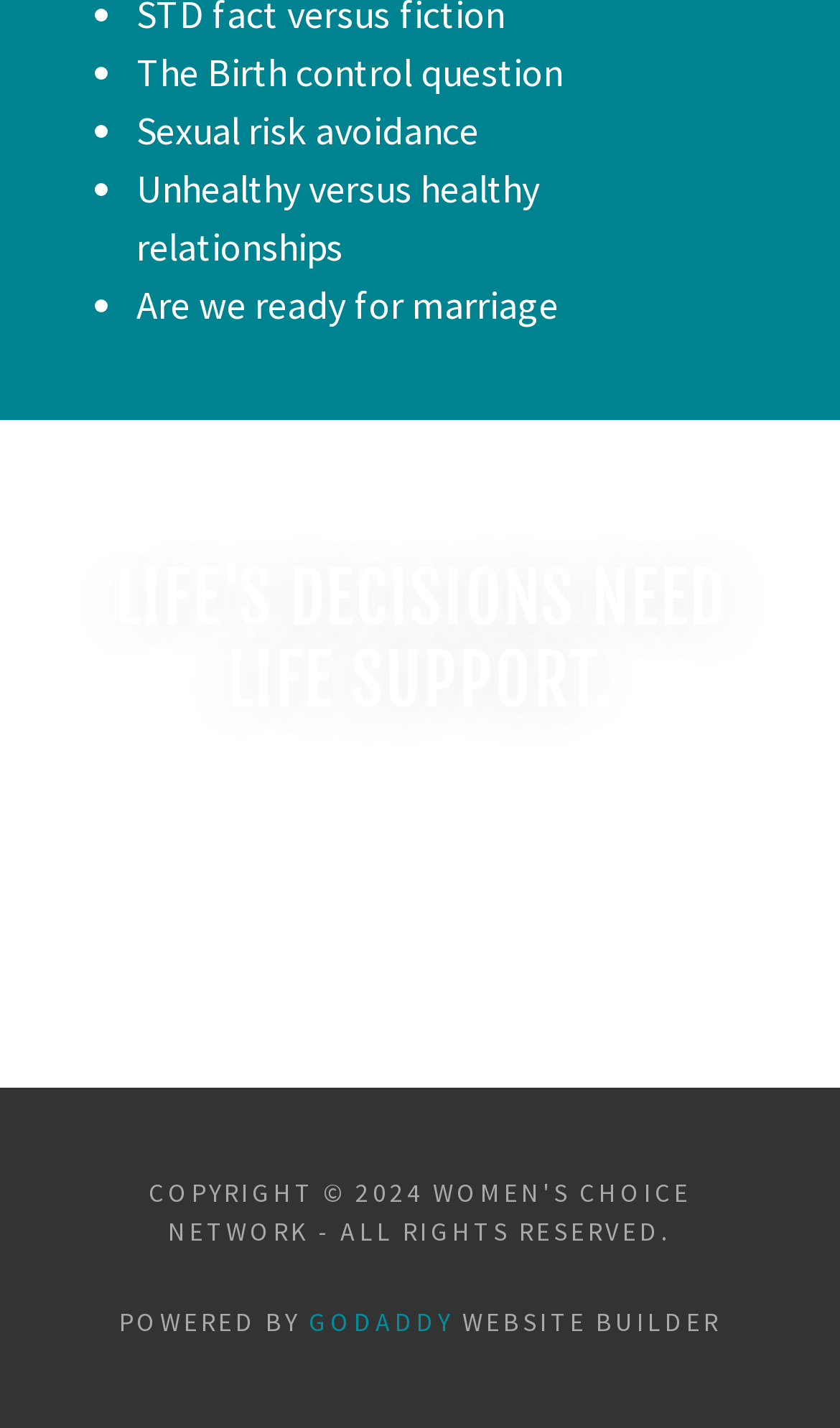What is the website powered by?
Can you provide a detailed and comprehensive answer to the question?

At the bottom of the webpage, I found a StaticText element with the text 'POWERED BY' followed by a link element with the text 'GODADDY', indicating that the website is powered by GODADDY, a website builder.